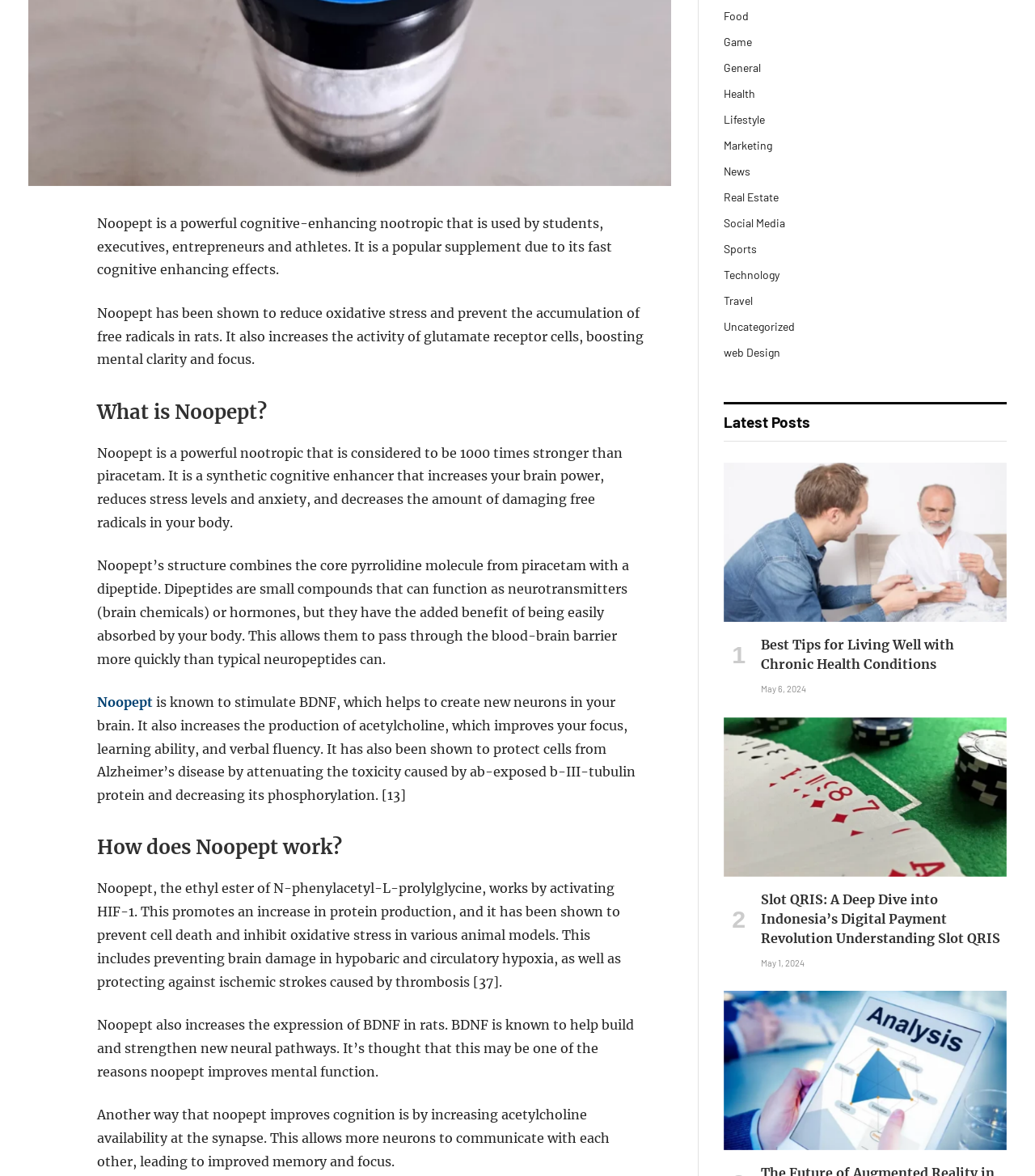Given the webpage screenshot, identify the bounding box of the UI element that matches this description: "Uncategorized".

[0.699, 0.27, 0.768, 0.285]